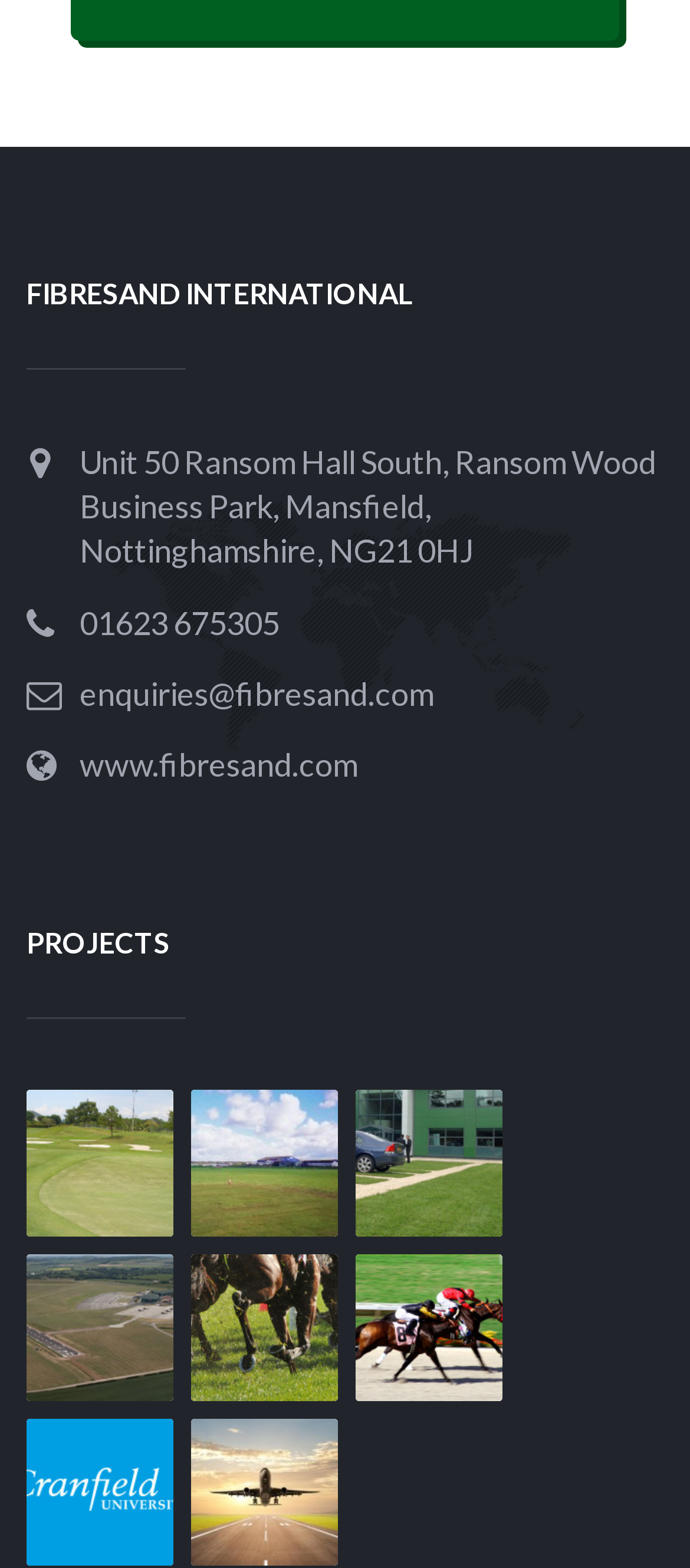Identify the bounding box coordinates for the region of the element that should be clicked to carry out the instruction: "read about Exeter Airport project". The bounding box coordinates should be four float numbers between 0 and 1, i.e., [left, top, right, bottom].

[0.277, 0.695, 0.49, 0.788]